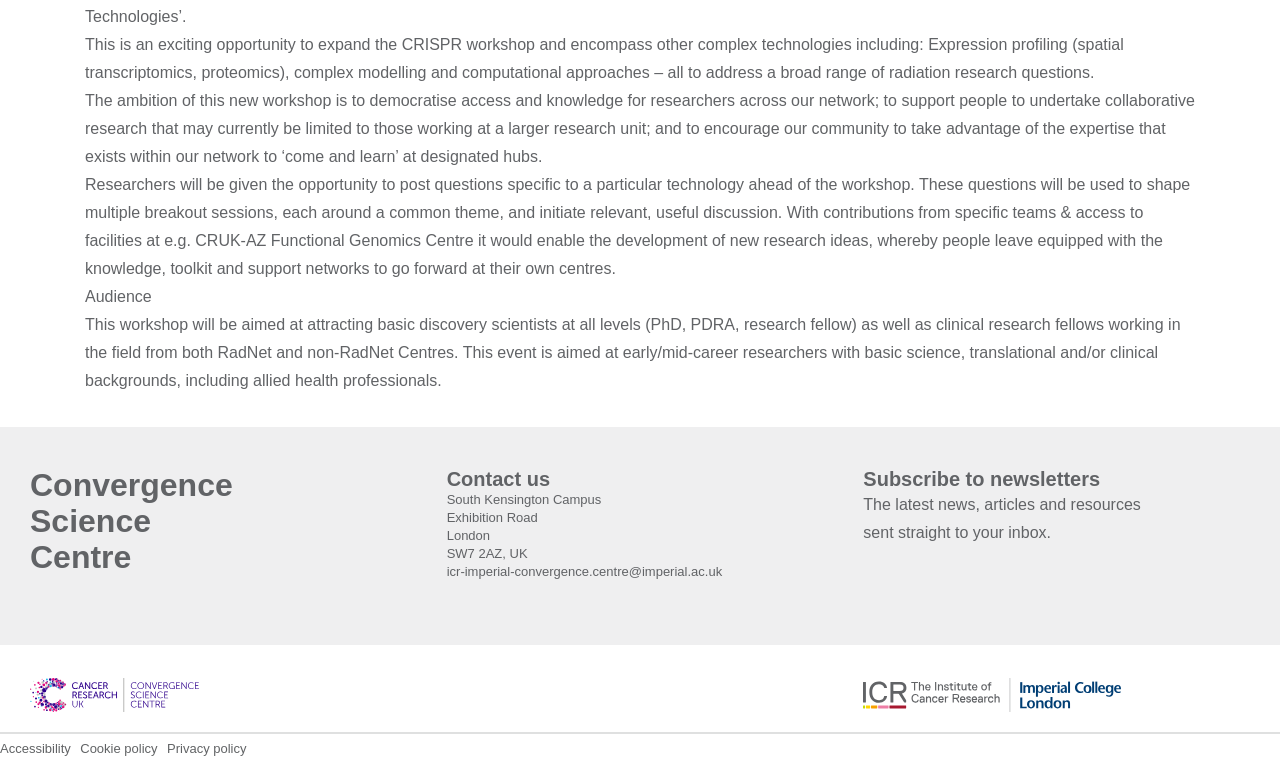Who is the target audience for the workshop?
Refer to the image and provide a one-word or short phrase answer.

Basic discovery scientists and clinical research fellows